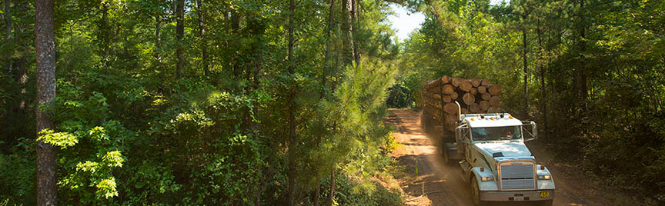What is filtering through the trees?
Look at the image and respond with a one-word or short-phrase answer.

Sunlight